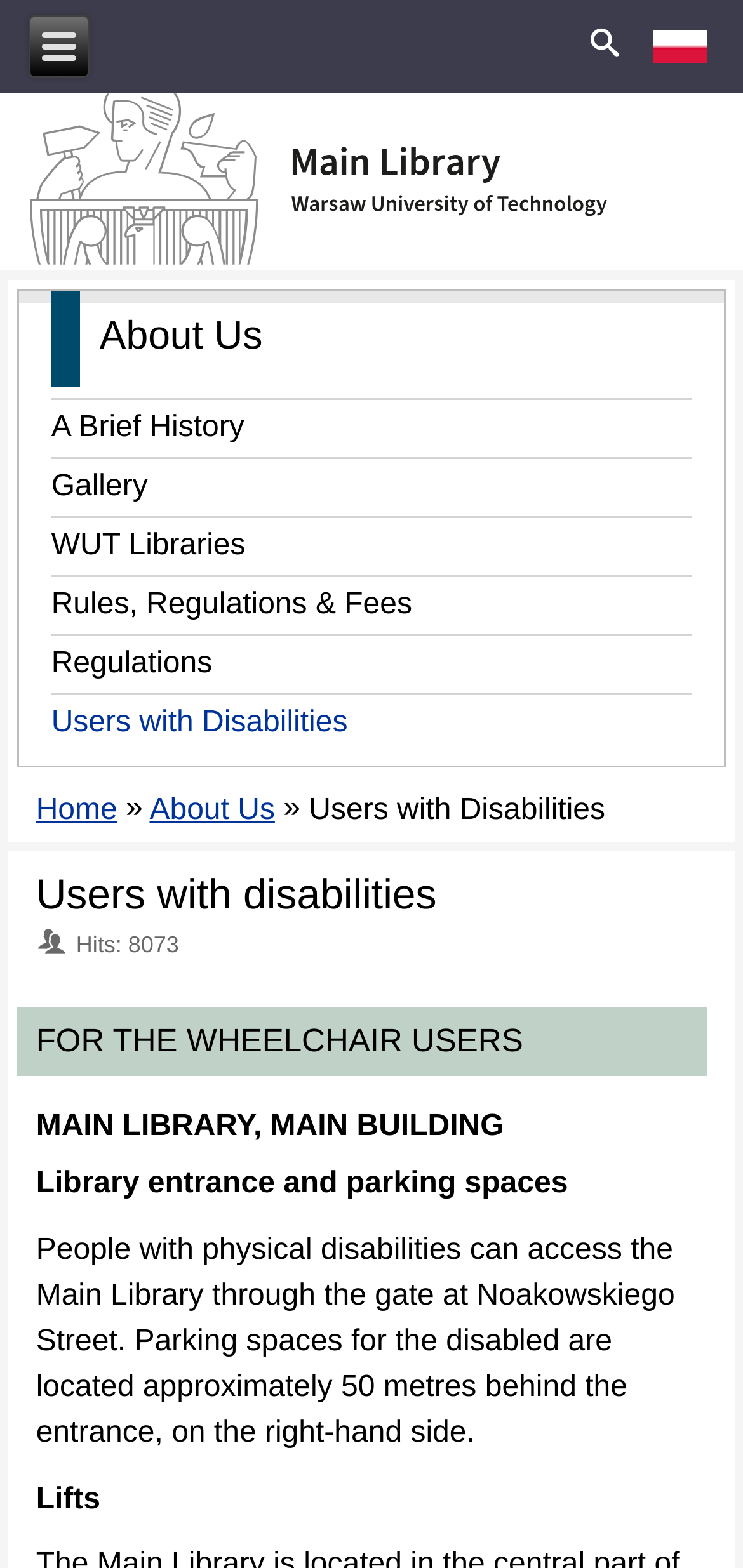Describe in detail what you see on the webpage.

The webpage is about the Main Library of Warsaw University of Technology, specifically catering to users with disabilities. At the top right corner, there is a link to switch to the Polish language, accompanied by a small image. Below it, there is a button with the letter "S" and another button with a popup menu.

On the top left, there is a link to the home page of the Main Library website, accompanied by an image. Below it, there is a heading "About Us" followed by several links to subtopics, including "A Brief History", "Gallery", "WUT Libraries", "Rules, Regulations & Fees", "Regulations", and "Users with Disabilities".

In the middle of the page, there is a navigation menu with links to "Home", "About Us", and "Users with Disabilities". The "Users with Disabilities" section is highlighted, indicating that it is the current page.

The main content of the page is divided into several sections. The first section is about users with disabilities, with a heading and a link to the same topic. Below it, there is a static text displaying the number of hits, which is 8073.

The next section is titled "FOR THE WHEELCHAIR USERS" and provides information about the accessibility of the Main Library. There are several subheadings, including "MAIN LIBRARY, MAIN BUILDING", "Library entrance and parking spaces", and "Lifts". The text explains that people with physical disabilities can access the Main Library through a specific gate and that parking spaces for the disabled are available nearby.